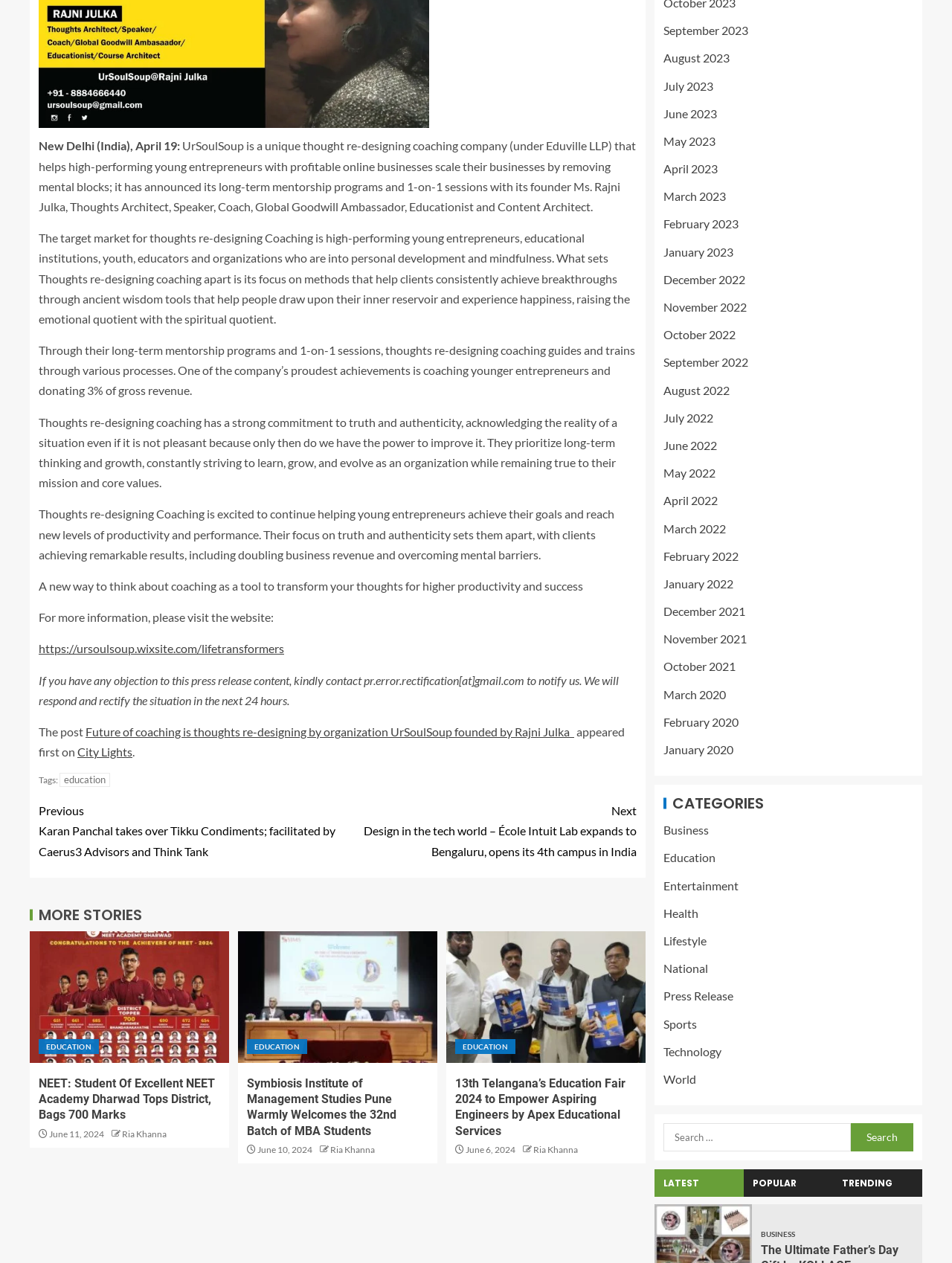Please find the bounding box coordinates of the element that needs to be clicked to perform the following instruction: "Visit the website of UrSoulSoup". The bounding box coordinates should be four float numbers between 0 and 1, represented as [left, top, right, bottom].

[0.041, 0.508, 0.298, 0.519]